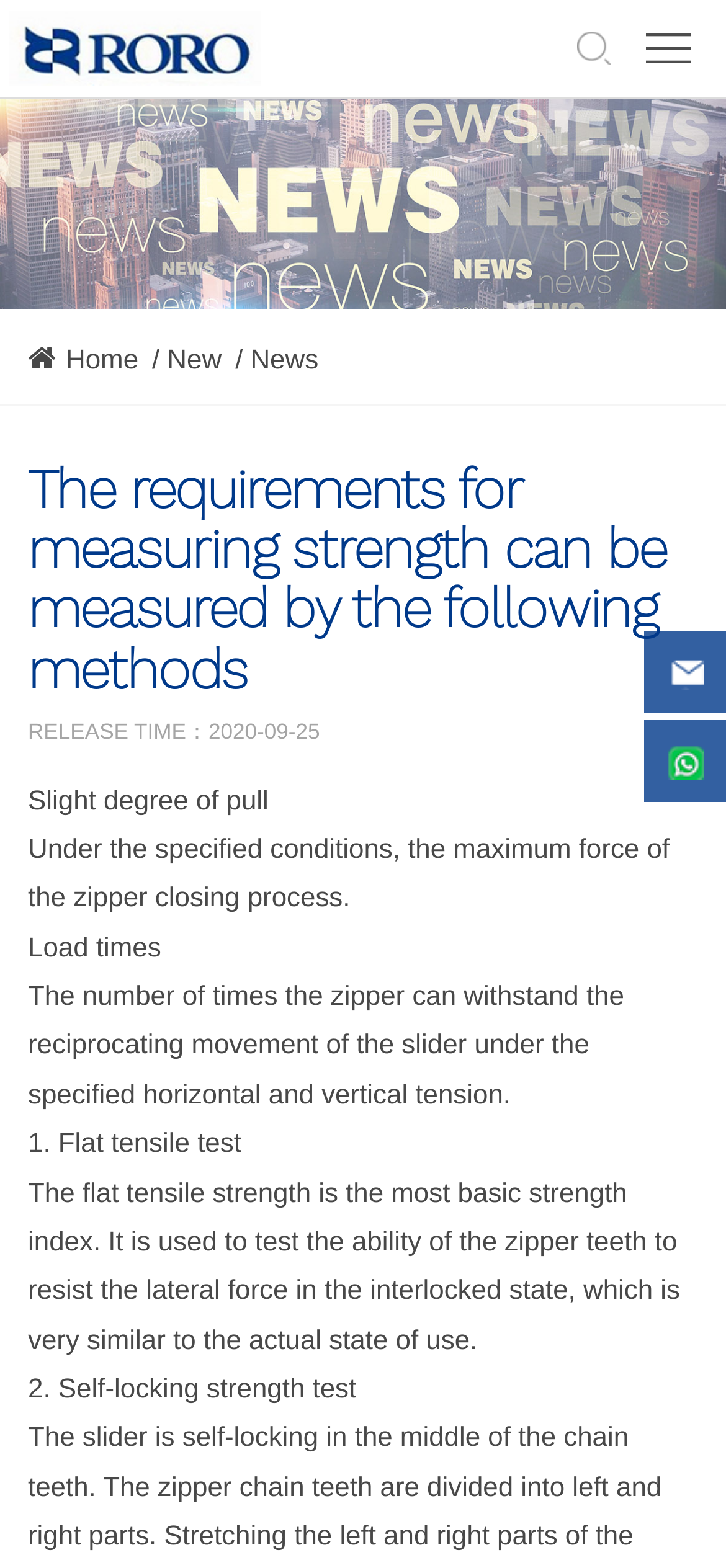Respond to the following question using a concise word or phrase: 
What is the company name?

DONGGUAN LEXIANG HARDWARE &ZIPPER CO., LTD